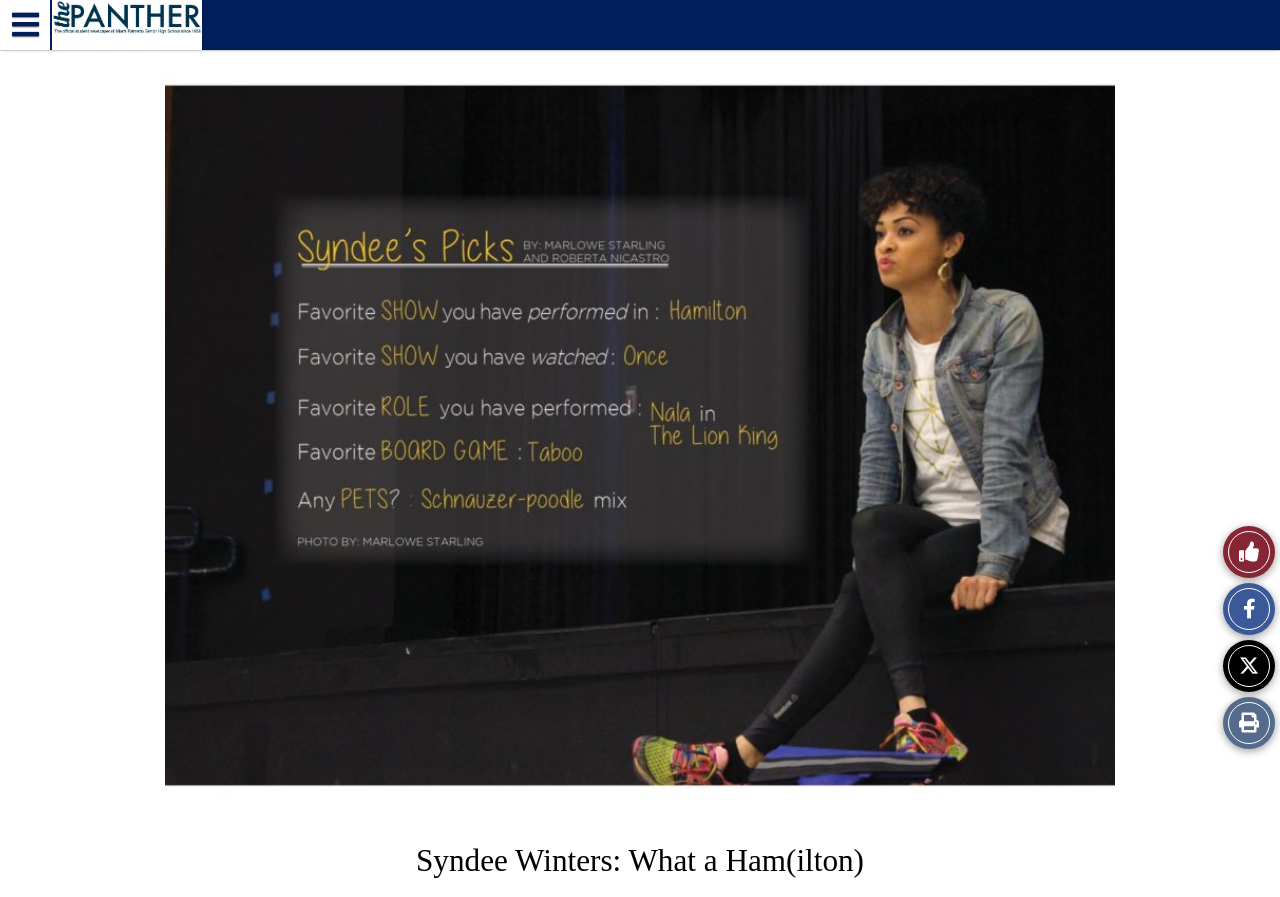Using the webpage screenshot and the element description Fanuc Robotics Authorized System Integrator, determine the bounding box coordinates. Specify the coordinates in the format (top-left x, top-left y, bottom-right x, bottom-right y) with values ranging from 0 to 1.

None